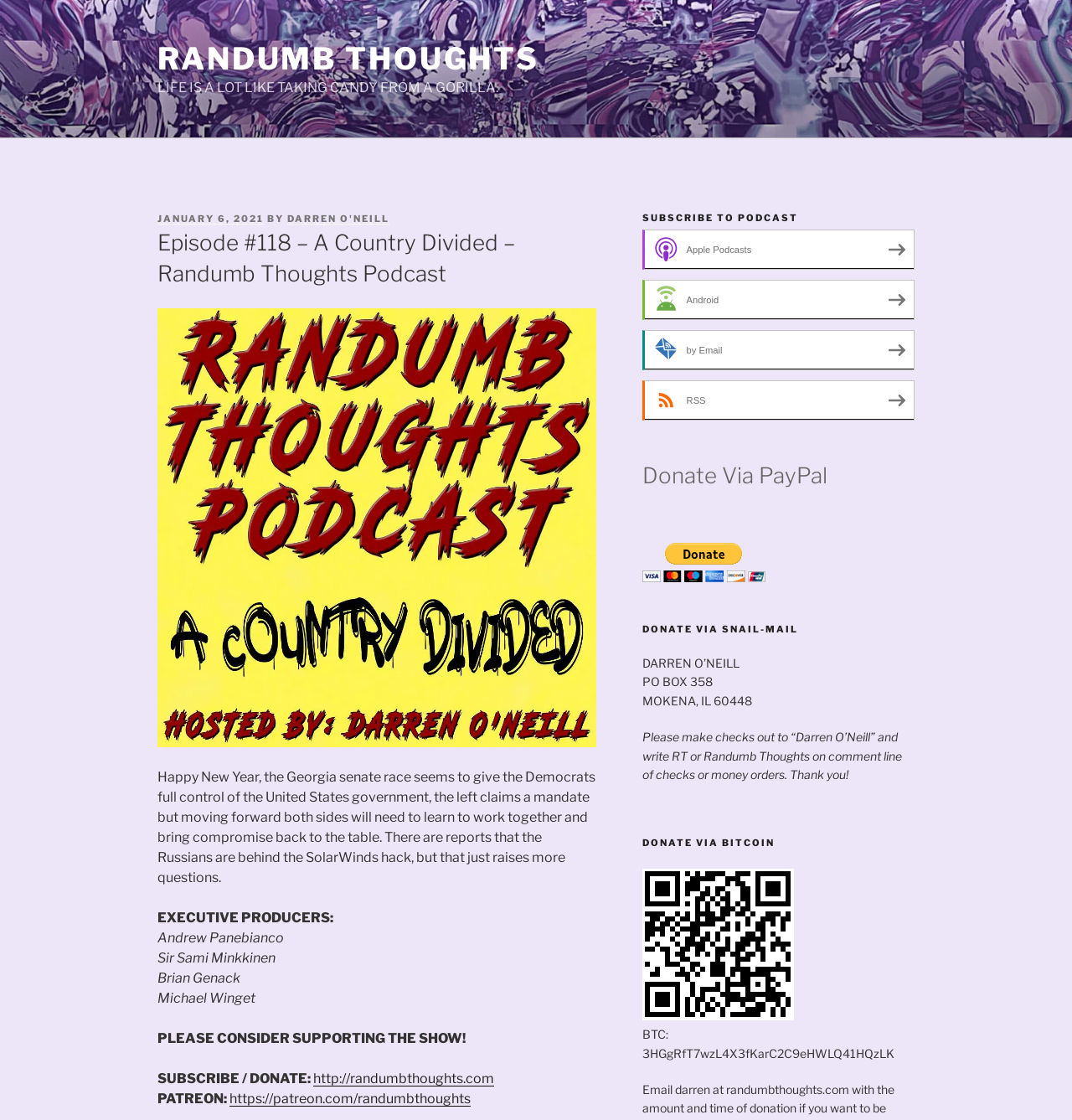Explain in detail what you observe on this webpage.

This webpage appears to be an episode page for the "Randumb Thoughts Podcast". At the top, there is a link to "RANDUMB THOUGHTS" and a quote "LIFE IS A LOT LIKE TAKING CANDY FROM A GORILLA." Below this, there is a header section with the episode title "Episode #118 – A Country Divided – Randumb Thoughts Podcast" and a posting date "JANUARY 6, 2021" by "DARREN O'NEILL". 

To the right of the header section, there is an image related to the episode. Below the header section, there is a long paragraph of text discussing the Georgia senate race, the Democrats, and the need for compromise. 

Further down, there are lists of executive producers, with their names and no descriptions. Following this, there is a call to support the show and a section with links to subscribe or donate to the podcast. 

On the right side of the page, there are several sections. The first section is headed "SUBSCRIBE TO PODCAST" and contains links to various podcast platforms. Below this, there is a section headed "Donate Via PayPal" with a button to donate. The next section is headed "DONATE VIA SNAIL-MAIL" and contains a mailing address and instructions for donating by mail. 

Finally, there is a section headed "DONATE VIA BITCOIN" with a bitcoin address and a QR code image.